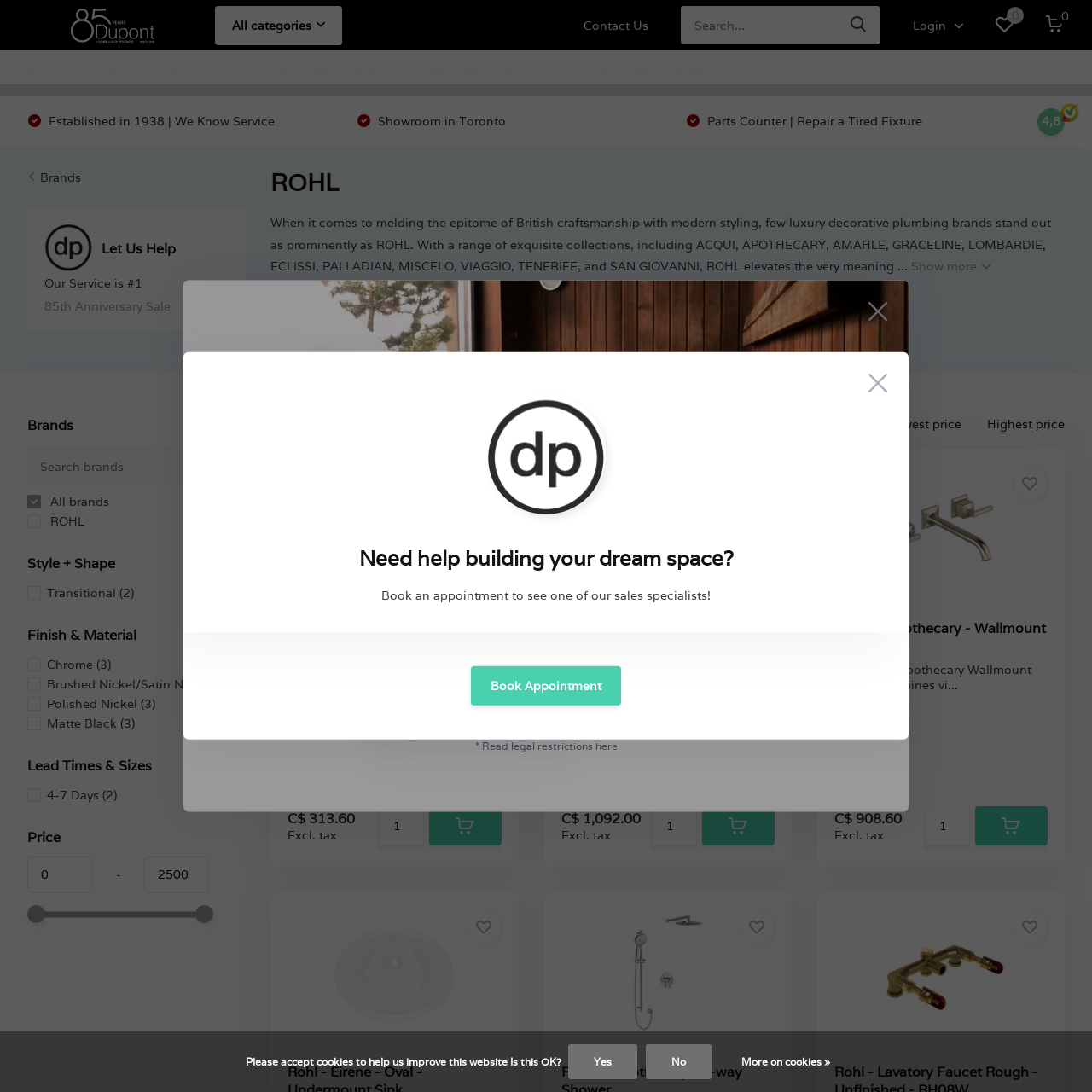Given the element description: "Book a Consultation", predict the bounding box coordinates of this UI element. The coordinates must be four float numbers between 0 and 1, given as [left, top, right, bottom].

[0.025, 0.046, 0.134, 0.088]